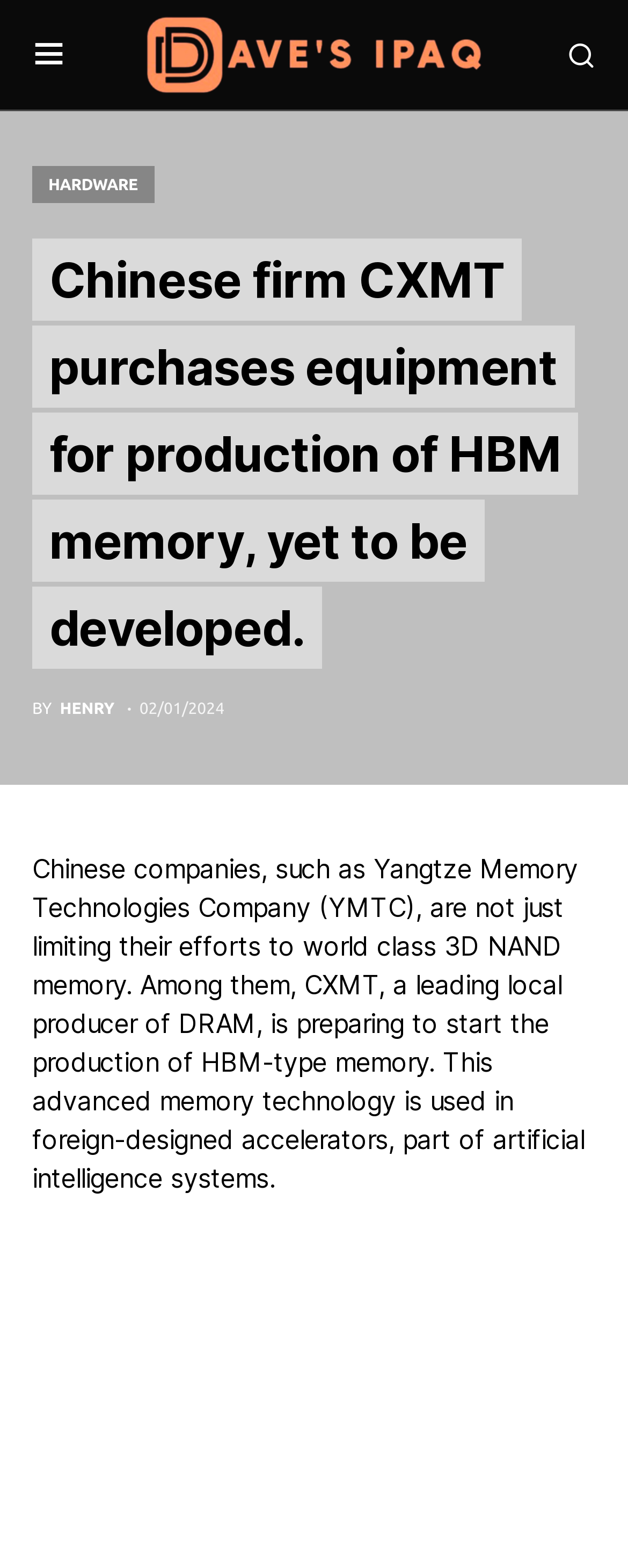From the element description: "alt="Dave's iPAQ"", extract the bounding box coordinates of the UI element. The coordinates should be expressed as four float numbers between 0 and 1, in the order [left, top, right, bottom].

[0.233, 0.01, 0.767, 0.06]